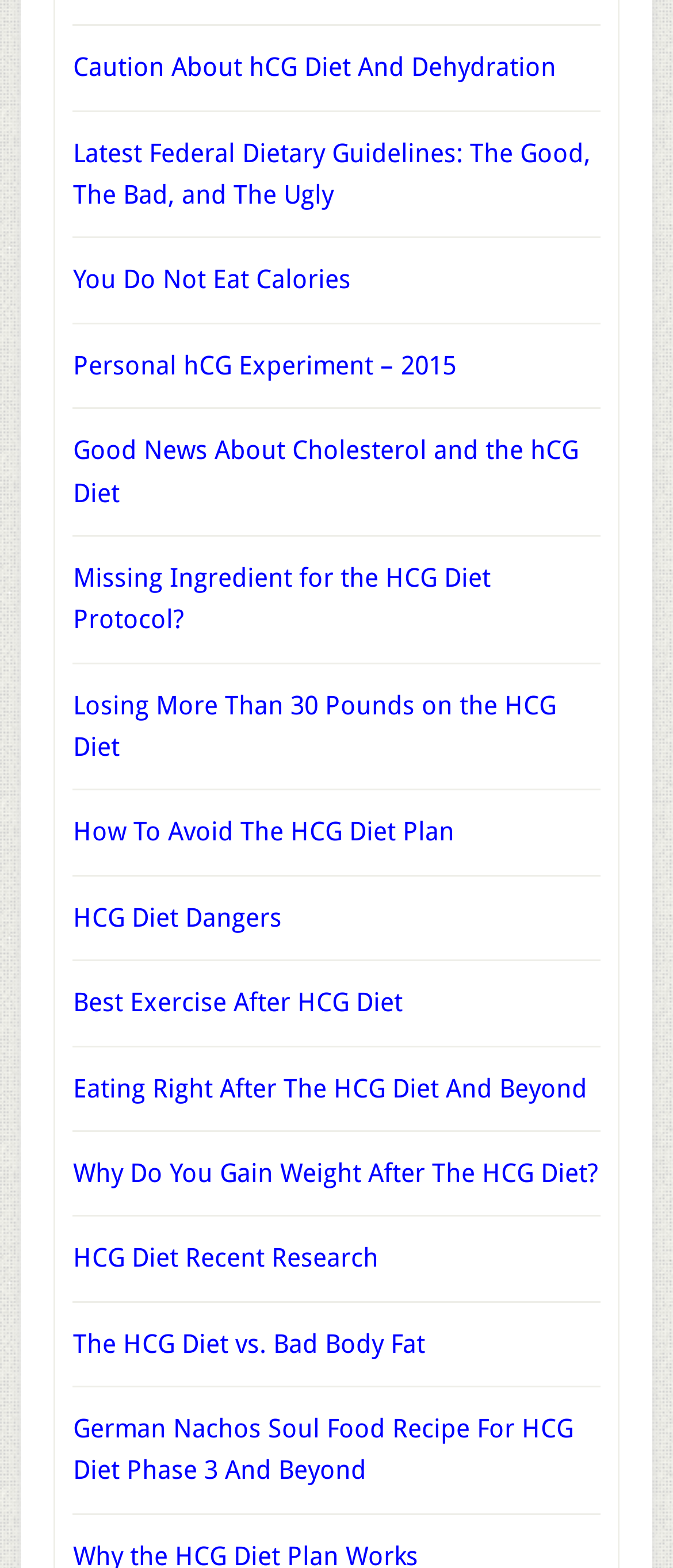Can you find the bounding box coordinates for the element to click on to achieve the instruction: "Explore All works"?

None